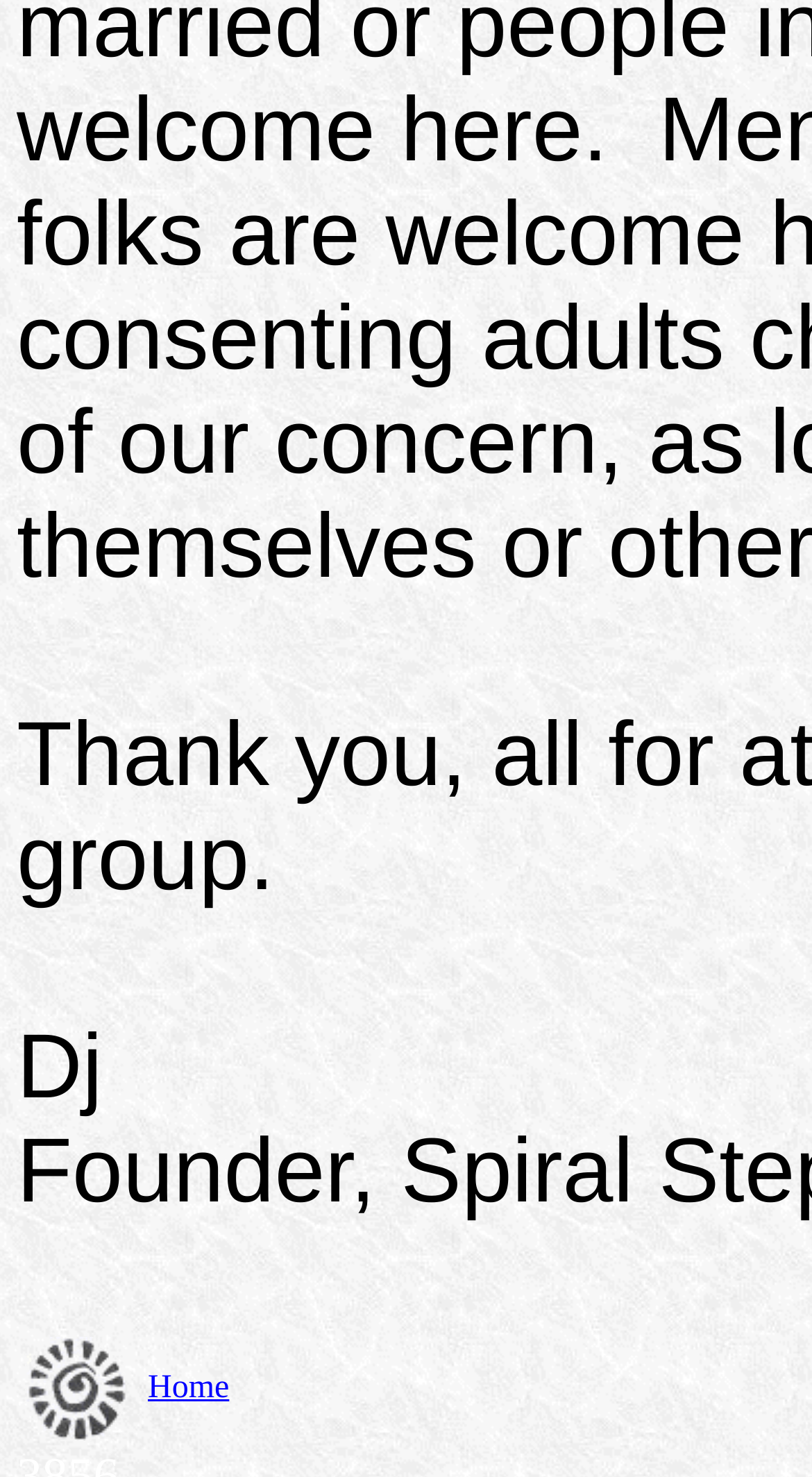Provide a single word or phrase answer to the question: 
How many table cells are in the first table row?

2